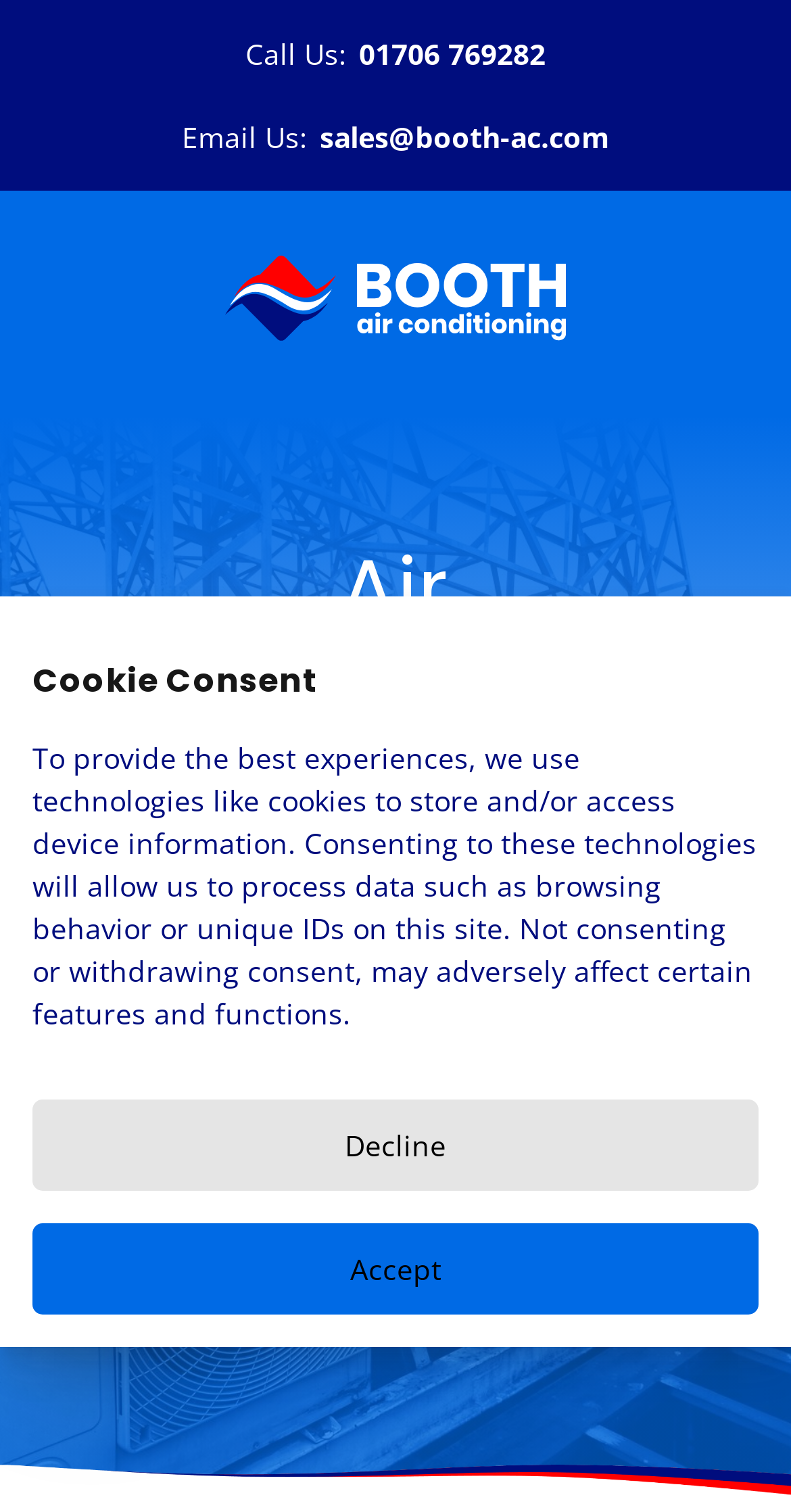Please answer the following question using a single word or phrase: 
What can be done on the webpage?

Contact Us